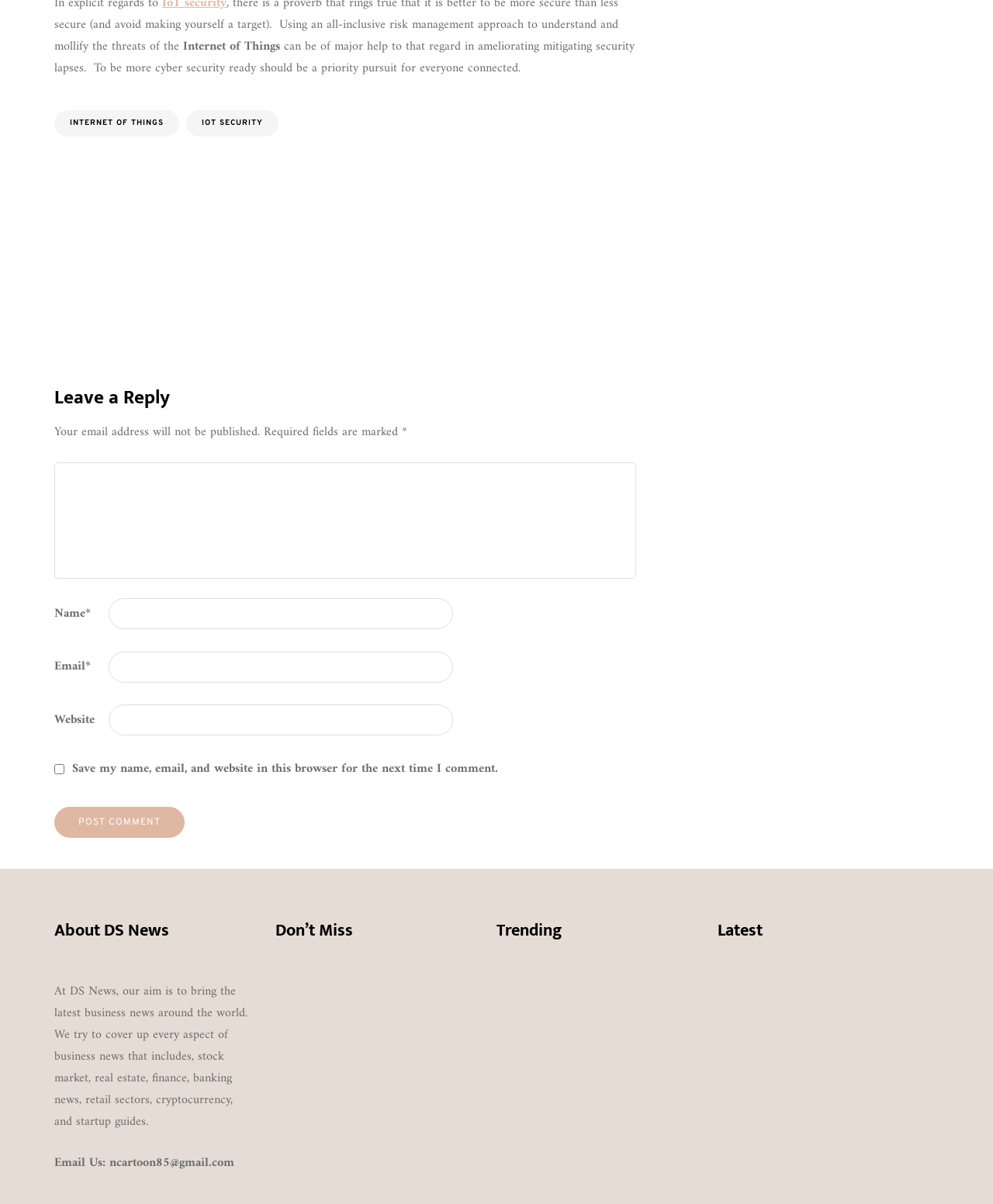Please find the bounding box coordinates of the element that must be clicked to perform the given instruction: "Enter your name in the 'Name' field". The coordinates should be four float numbers from 0 to 1, i.e., [left, top, right, bottom].

[0.109, 0.497, 0.456, 0.523]